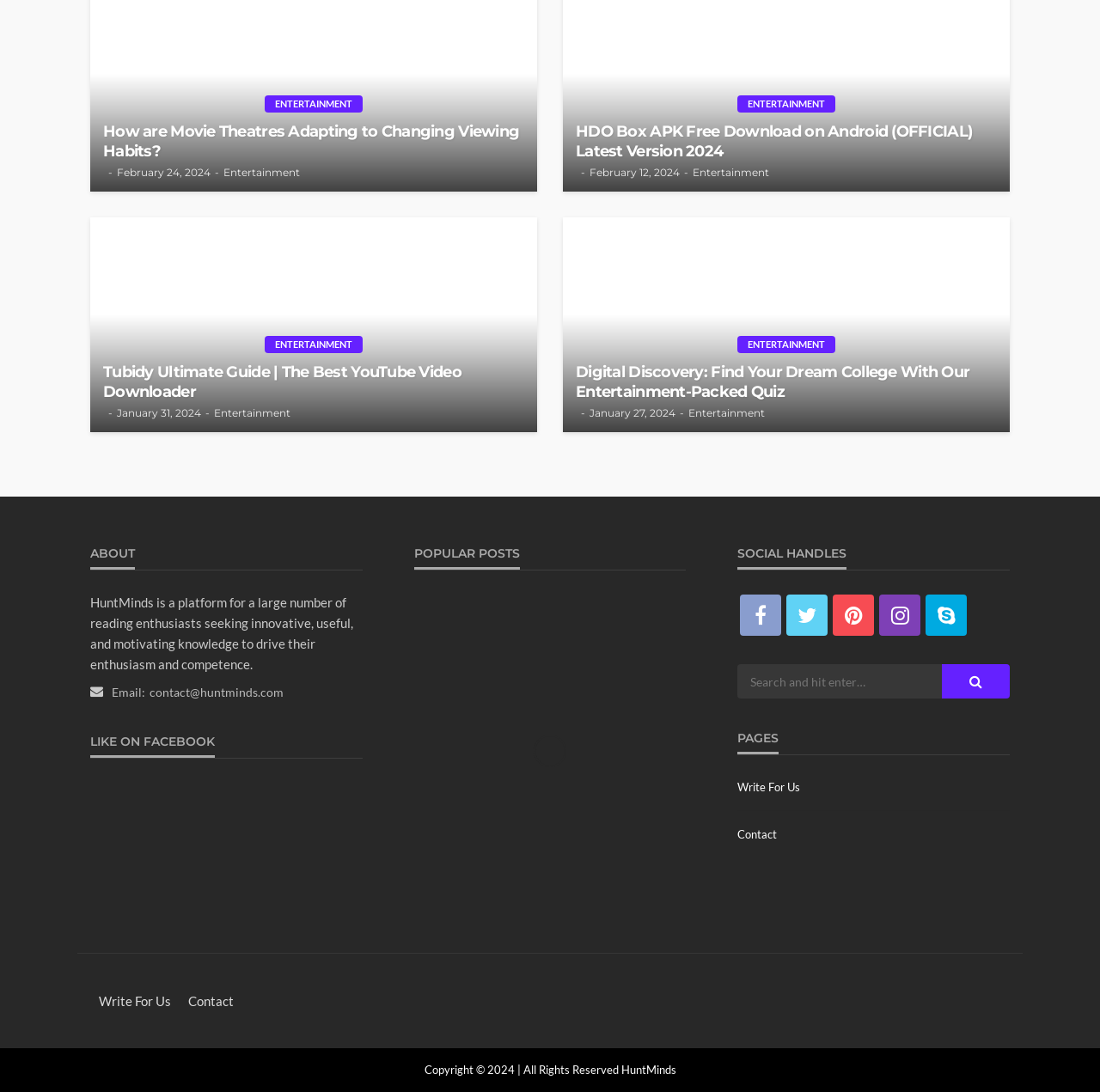How many social media handles are listed on the webpage?
Please provide a comprehensive answer based on the details in the screenshot.

I looked for the social media links on the webpage and found five handles: facebook, twitter, pinterest, instagram, and skype.